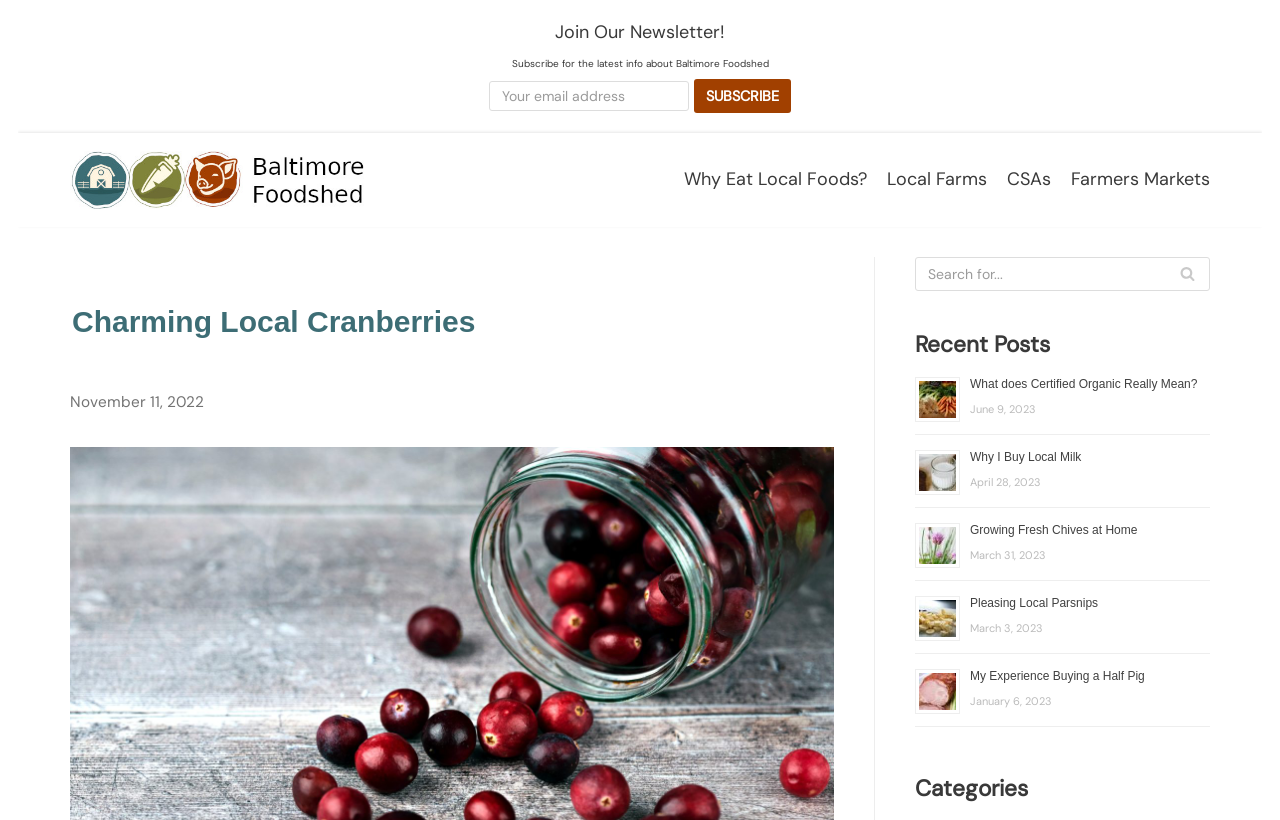Please locate the bounding box coordinates of the element that needs to be clicked to achieve the following instruction: "Read about Charming Local Cranberries". The coordinates should be four float numbers between 0 and 1, i.e., [left, top, right, bottom].

[0.055, 0.313, 0.652, 0.472]